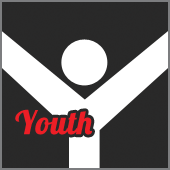Answer the question in a single word or phrase:
What is the emotional tone conveyed by the figure's pose?

Empowerment and positivity